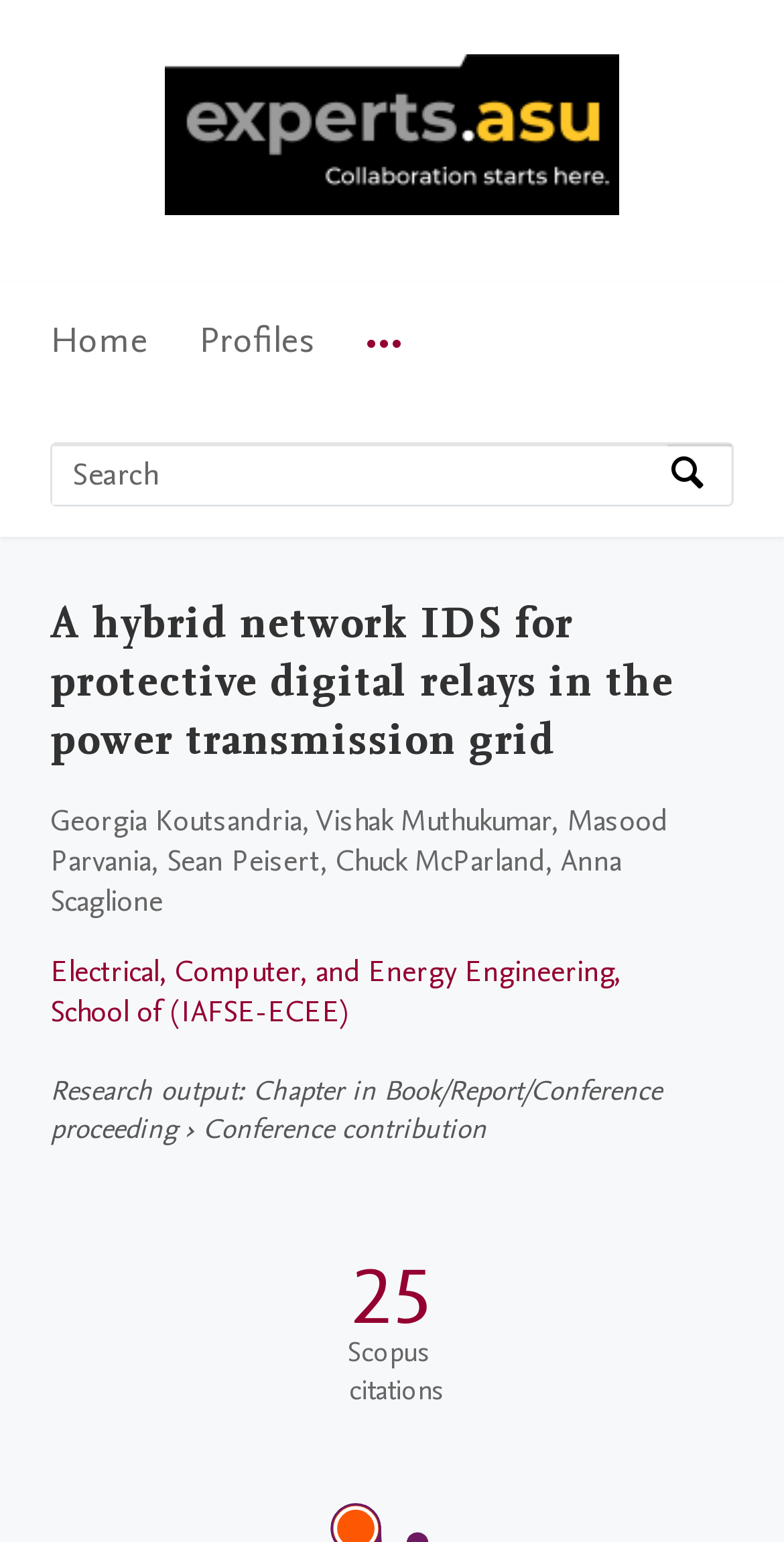Identify the bounding box coordinates of the region that should be clicked to execute the following instruction: "View Electrical, Computer, and Energy Engineering, School of (IAFSE-ECEE)".

[0.064, 0.616, 0.792, 0.668]